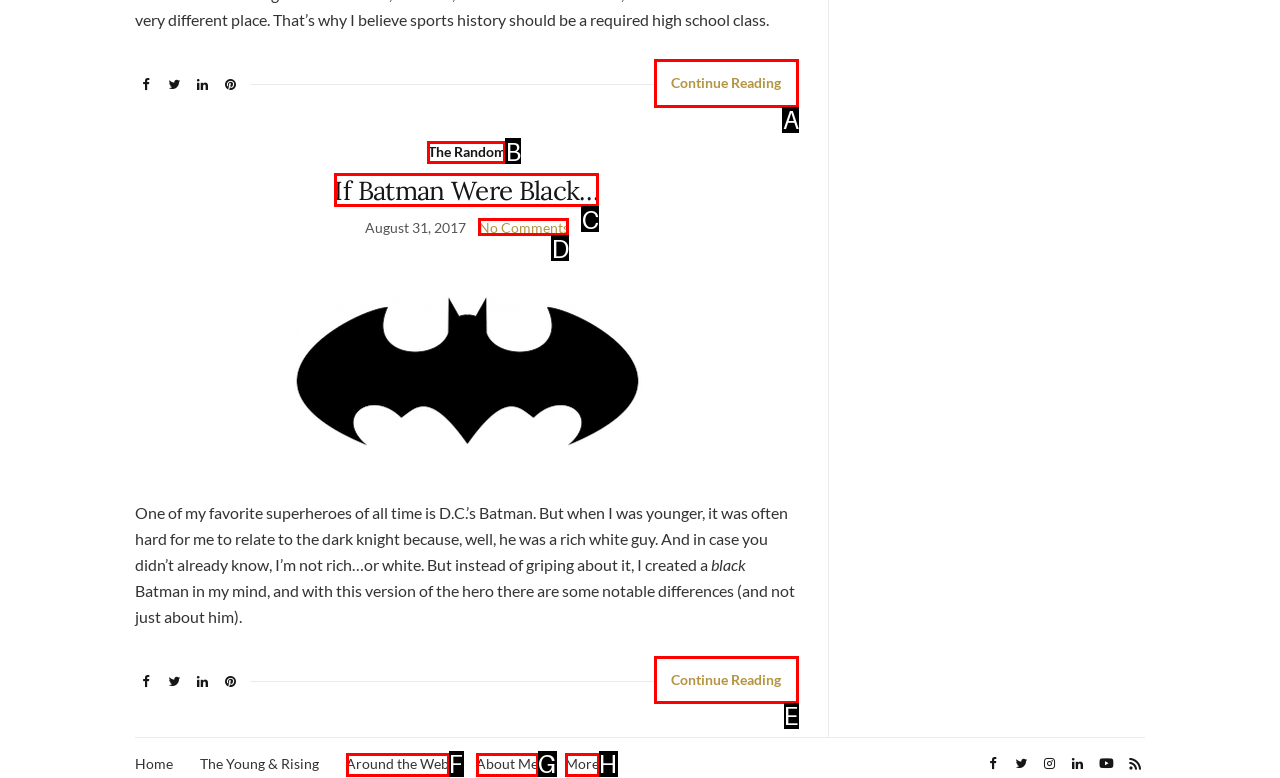For the task: Click on 'Continue Reading', tell me the letter of the option you should click. Answer with the letter alone.

A